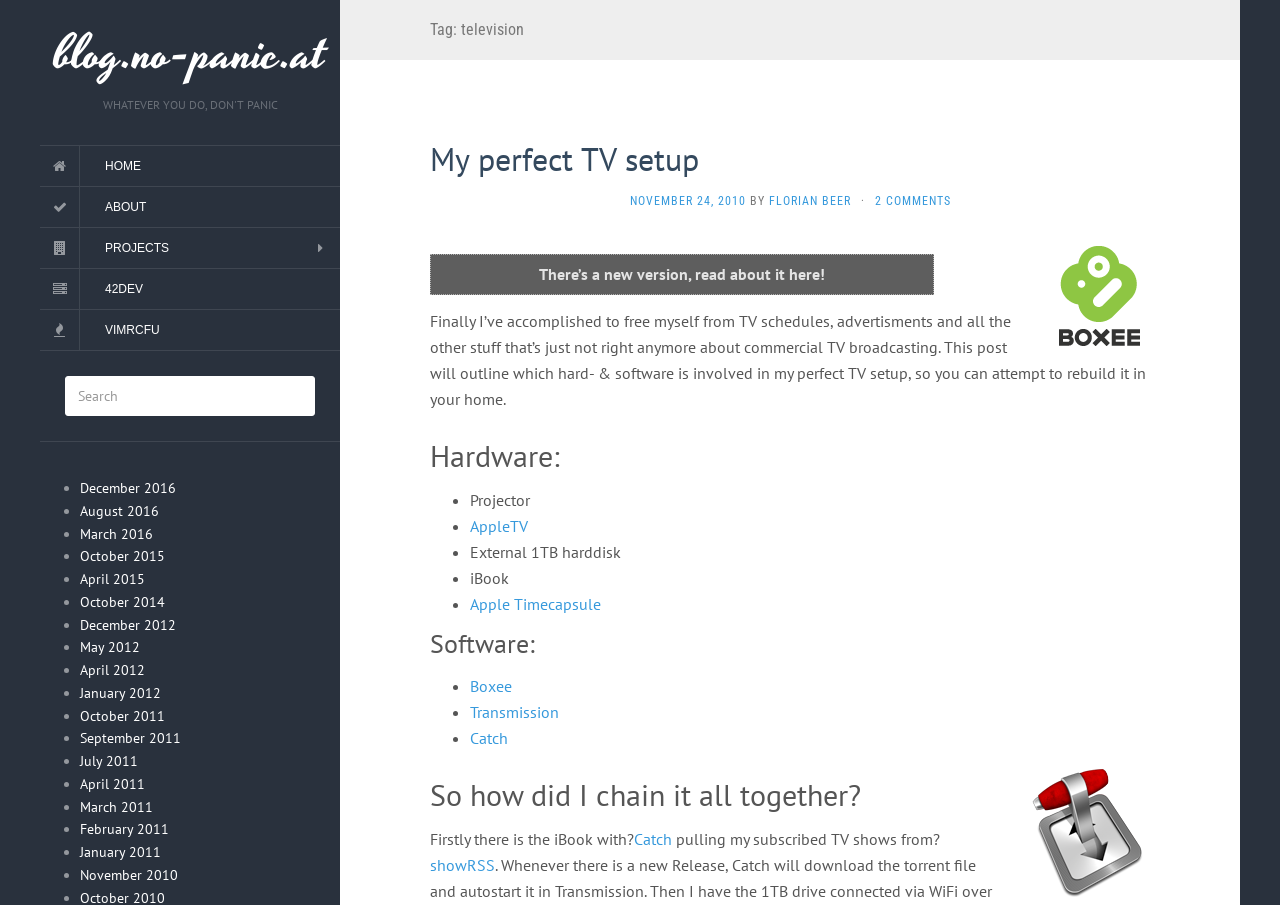Show me the bounding box coordinates of the clickable region to achieve the task as per the instruction: "click here".

[0.616, 0.292, 0.641, 0.314]